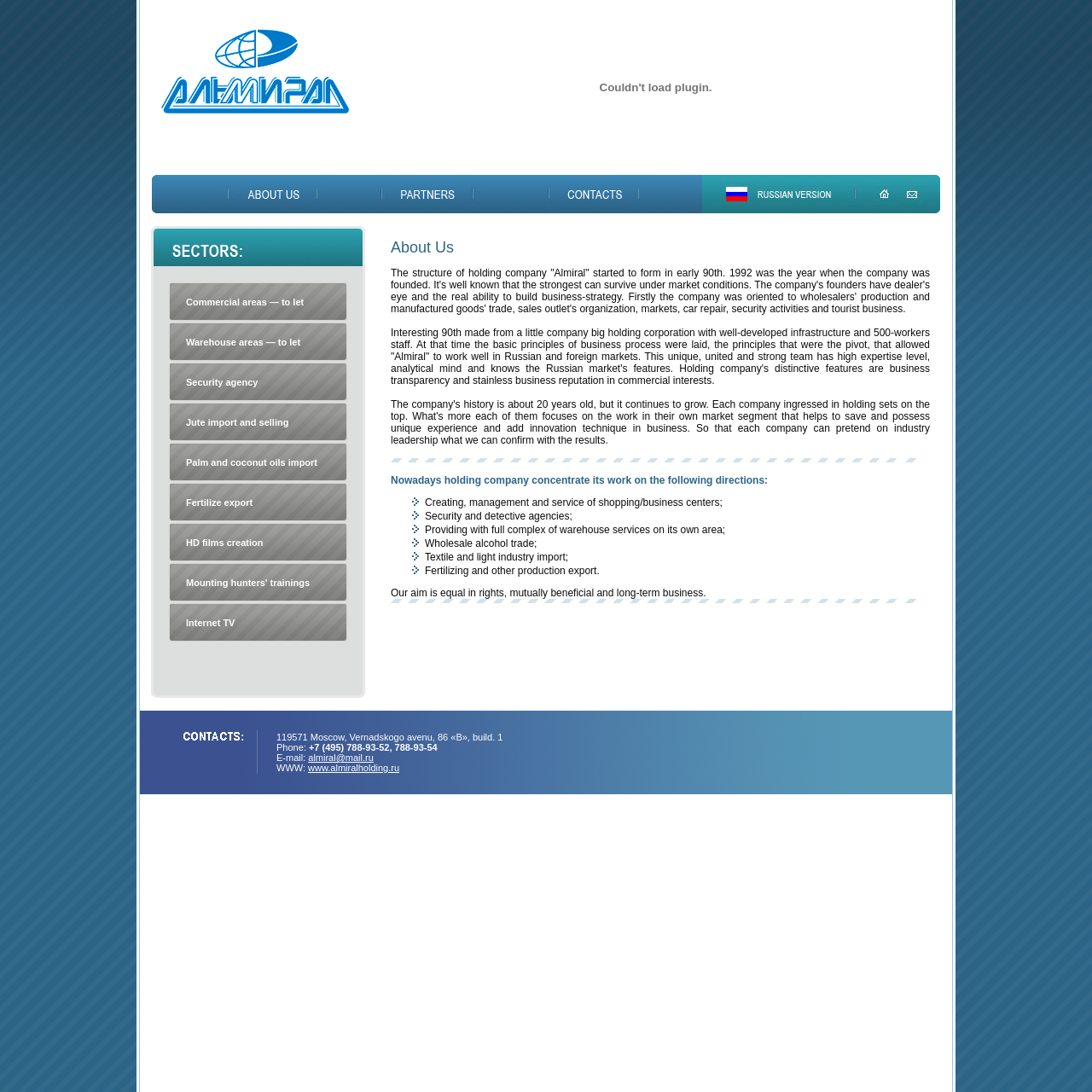Please identify the bounding box coordinates of the element on the webpage that should be clicked to follow this instruction: "Click on the 'Альмирал' link". The bounding box coordinates should be given as four float numbers between 0 and 1, formatted as [left, top, right, bottom].

[0.148, 0.095, 0.32, 0.106]